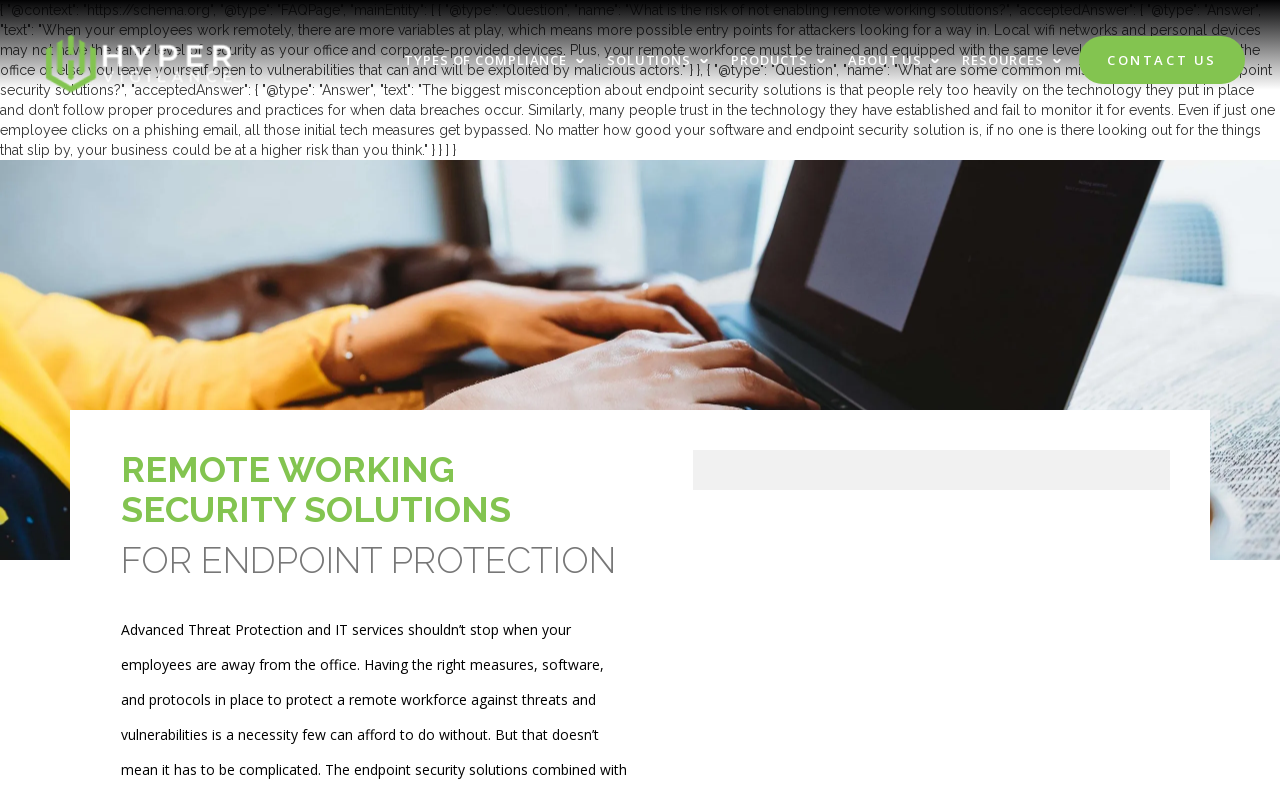Based on the element description "Contact Us", predict the bounding box coordinates of the UI element.

[0.843, 0.045, 0.973, 0.106]